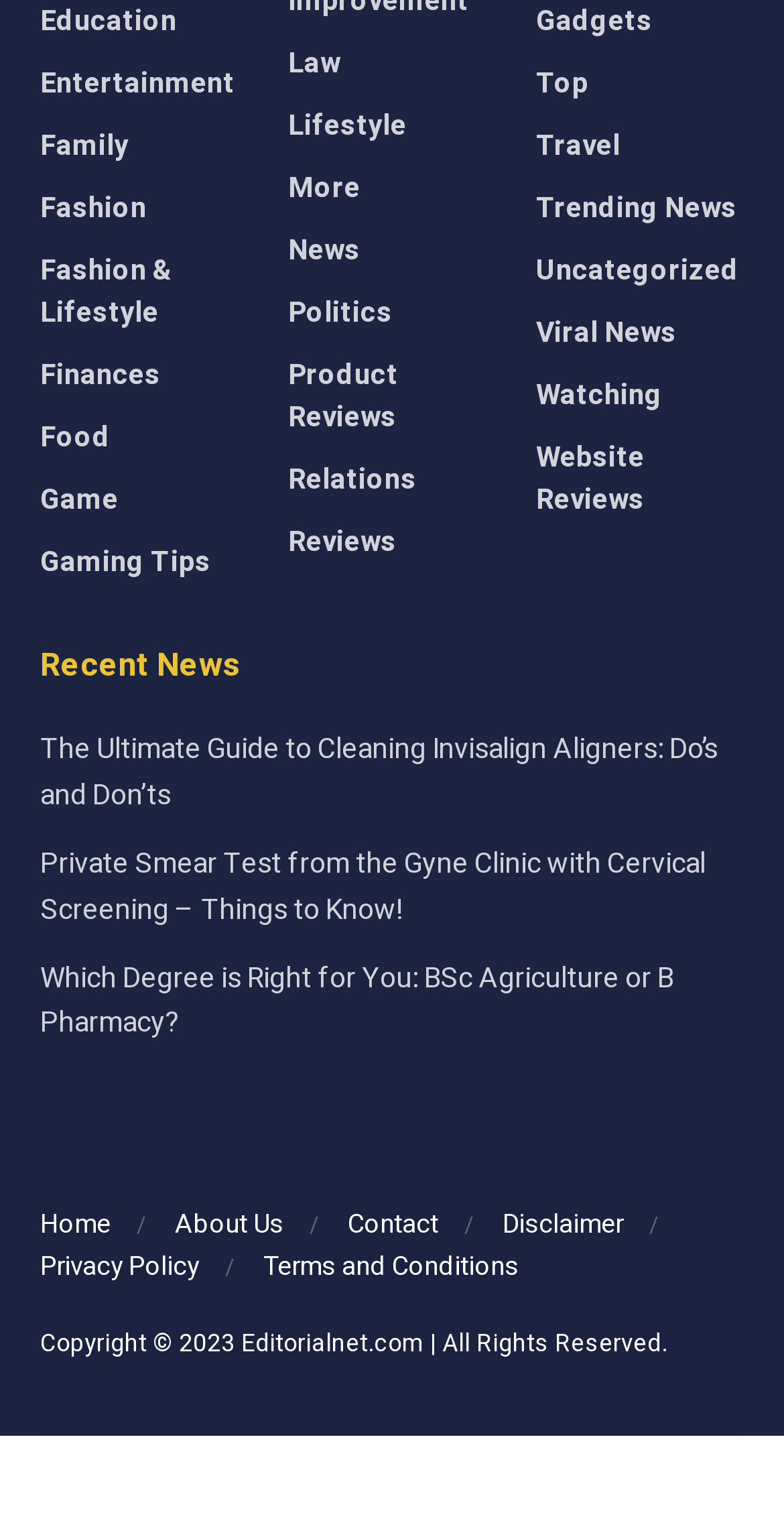Could you please study the image and provide a detailed answer to the question:
How many news articles are displayed on the webpage?

I counted the number of links under the 'Recent News' heading, and there are 3 news articles displayed on the webpage.